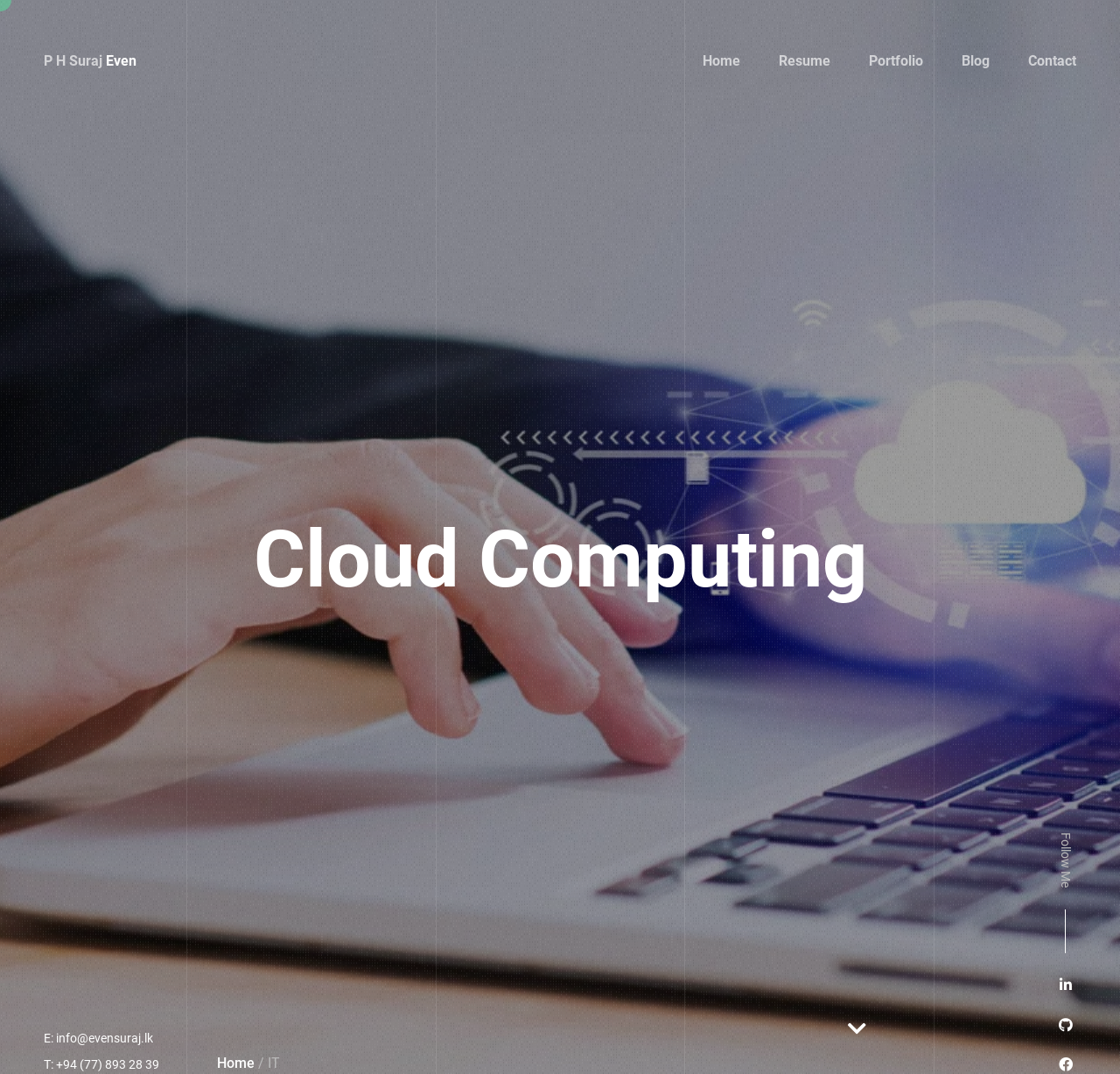Provide a brief response to the question below using one word or phrase:
What is the name of the person whose website this is?

Suraj